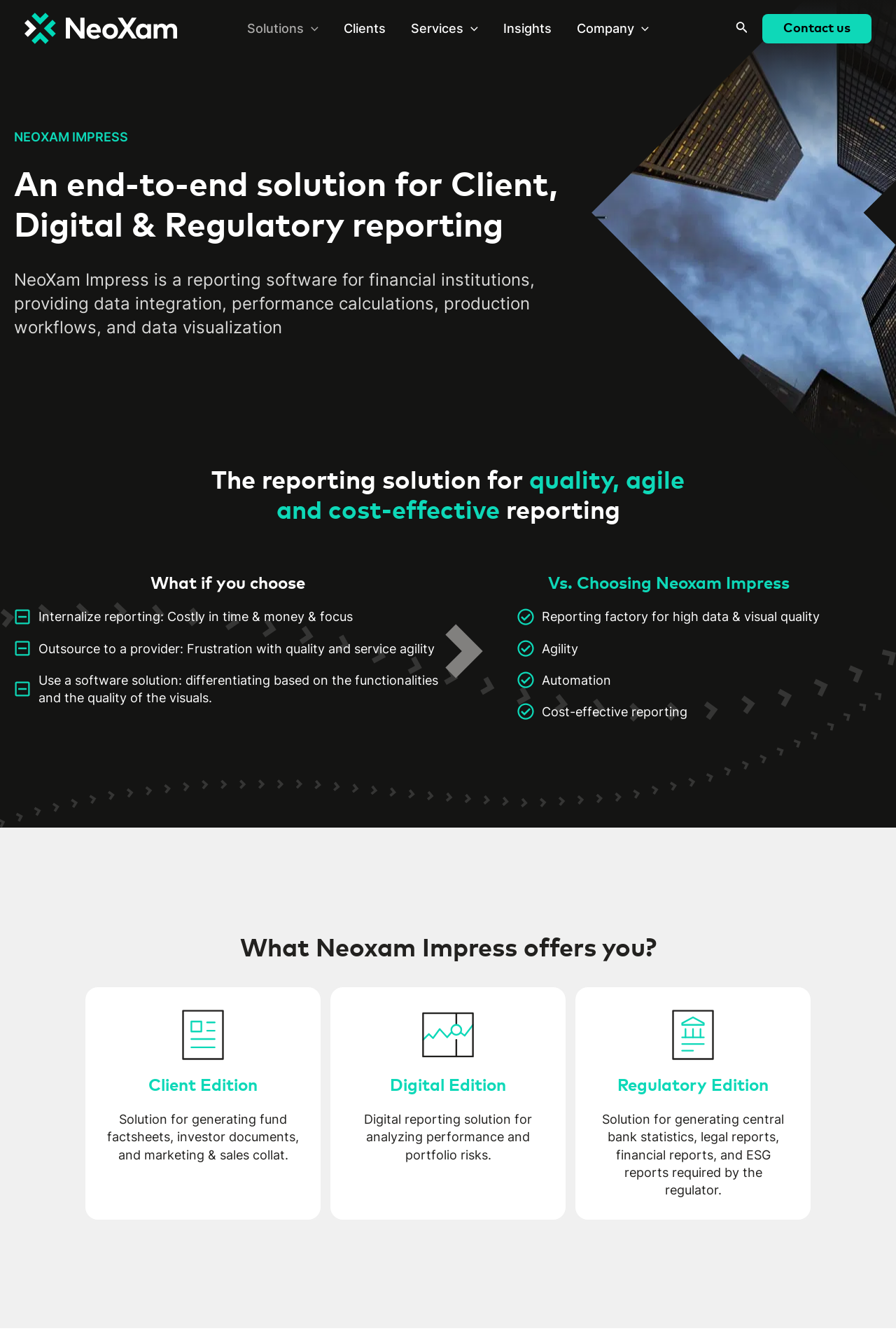Please give a short response to the question using one word or a phrase:
What is NeoXam Impress?

Reporting software